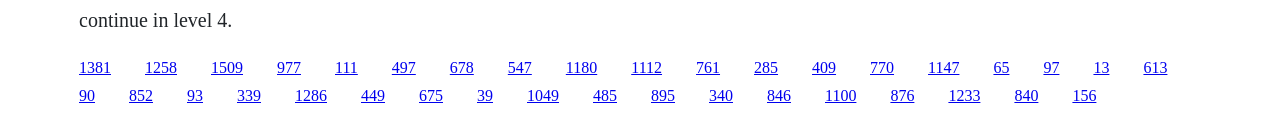Locate the bounding box coordinates of the area that needs to be clicked to fulfill the following instruction: "click the link at the bottom left". The coordinates should be in the format of four float numbers between 0 and 1, namely [left, top, right, bottom].

[0.062, 0.734, 0.074, 0.877]